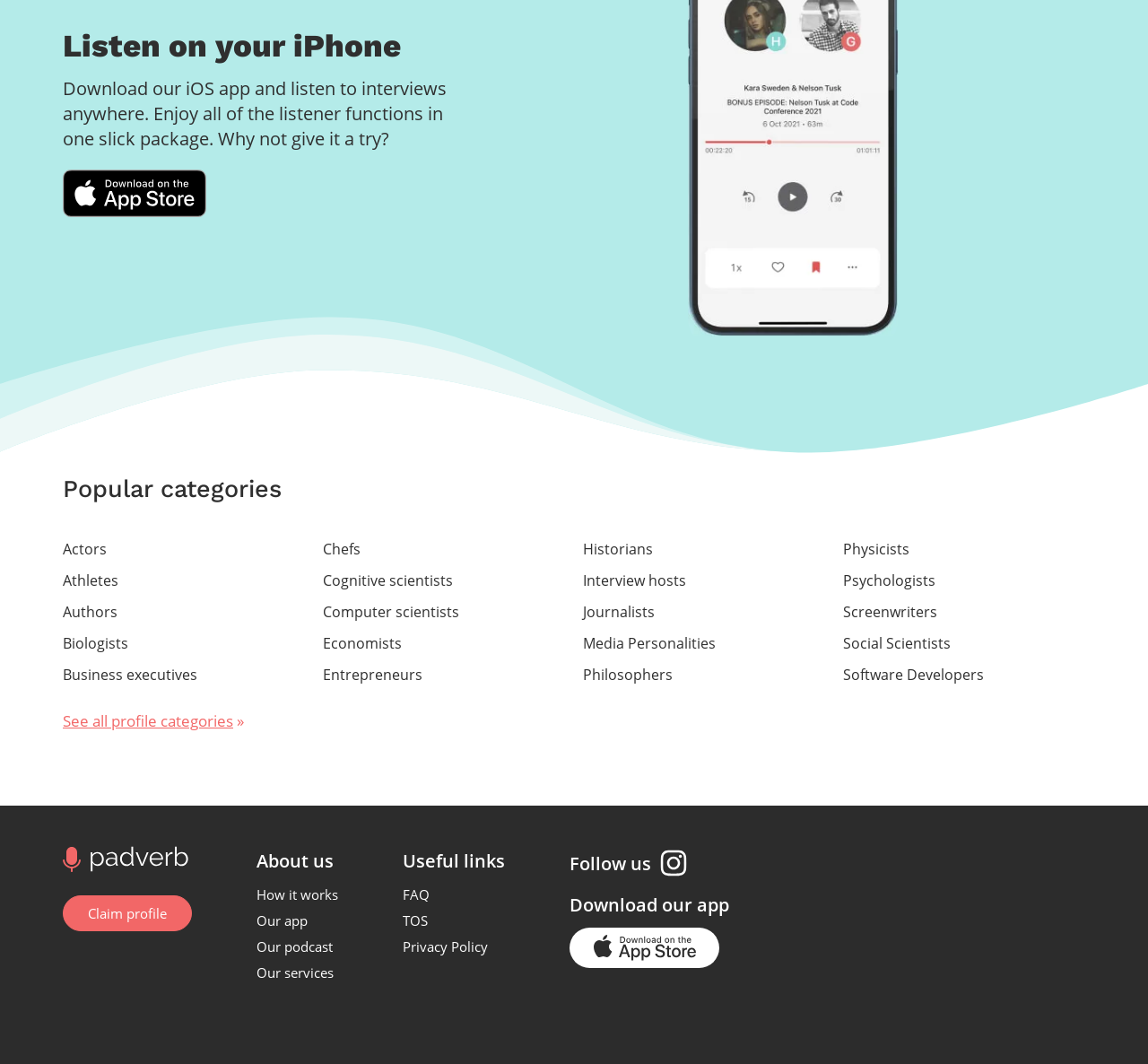Please answer the following question using a single word or phrase: 
What is the purpose of the 'Claim profile' link?

To claim a profile